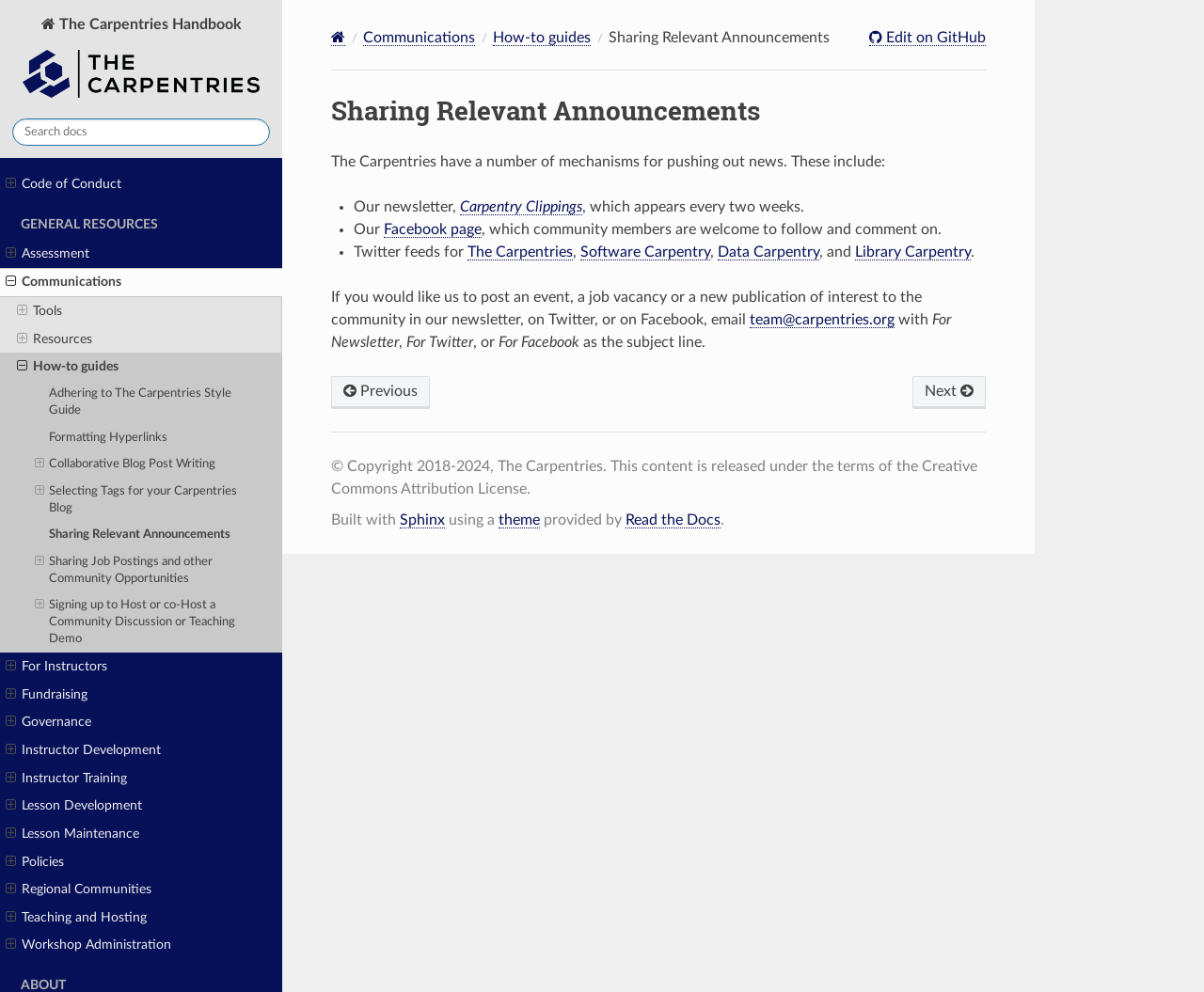Create a detailed summary of all the visual and textual information on the webpage.

The webpage is titled "Sharing Relevant Announcements — The Carpentries Handbook documentation" and features a logo at the top left corner. Below the logo, there is a search bar with a placeholder text "Search docs". To the right of the search bar, there is a button labeled "Code of Conduct".

The main content of the page is divided into two sections. The top section has a heading "GENERAL RESOURCES" and contains several links to various resources, including "Assessment", "Communications", "Tools", "Resources", "How-to guides", and more. Each link has an accompanying button with an icon.

The bottom section has a heading "Sharing Relevant Announcements" and contains a paragraph of text explaining the different mechanisms used by The Carpentries to share news, including their newsletter, Facebook page, and Twitter feeds. Below the paragraph, there is a list of bullet points detailing these mechanisms, with links to the newsletter, Facebook page, and Twitter feeds.

To the right of the main content, there is a navigation menu with links to "Home", "Communications", "How-to guides", and "Edit on GitHub". There is also a horizontal separator line above the navigation menu.

At the very bottom of the page, there is a section with a heading "Sharing Relevant Announcements" again, and a paragraph of text explaining how to request The Carpentries to post an event, job vacancy, or publication of interest to the community in their newsletter, on Twitter, or on Facebook.